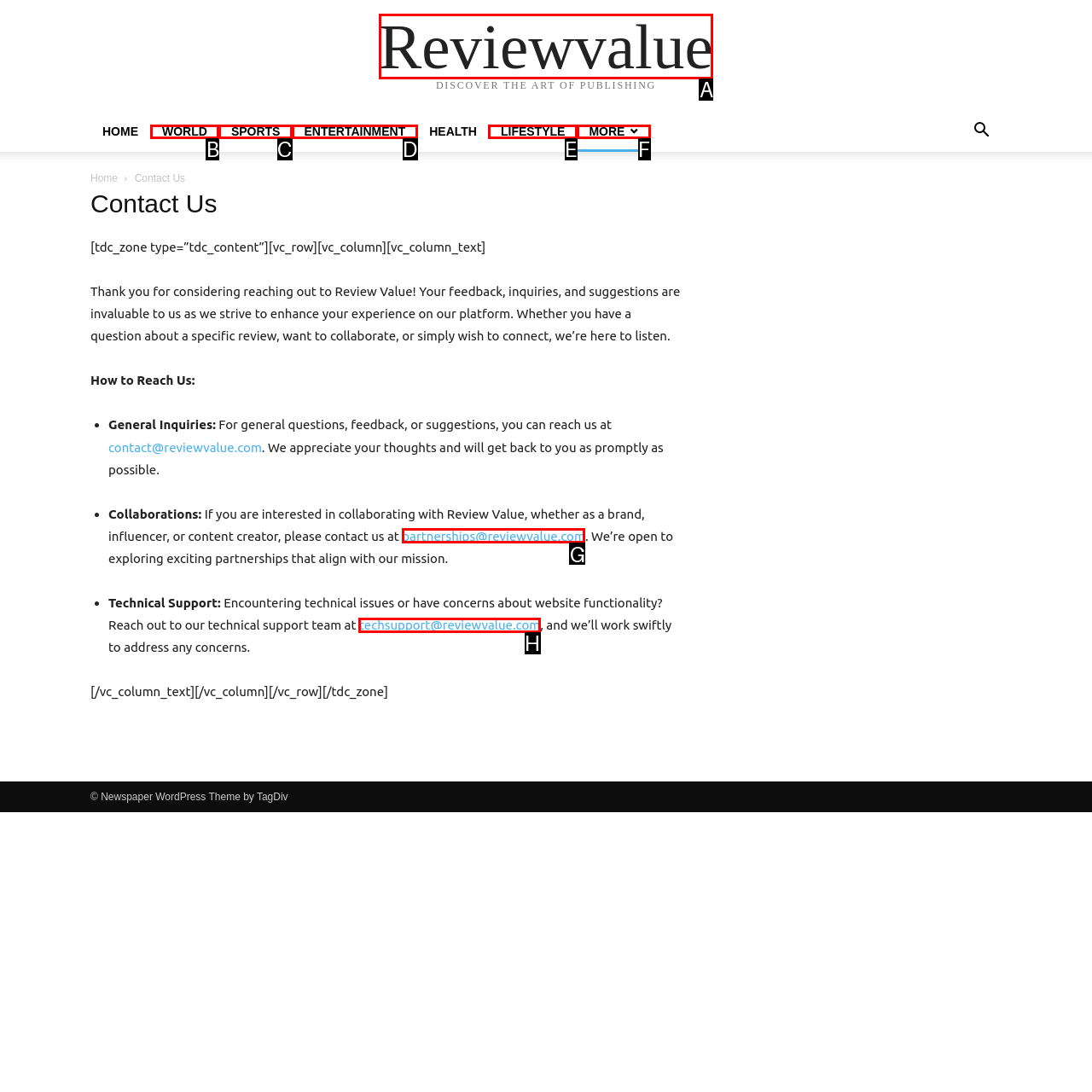From the given options, indicate the letter that corresponds to the action needed to complete this task: Click on the 'Reviewvalue' link. Respond with only the letter.

A